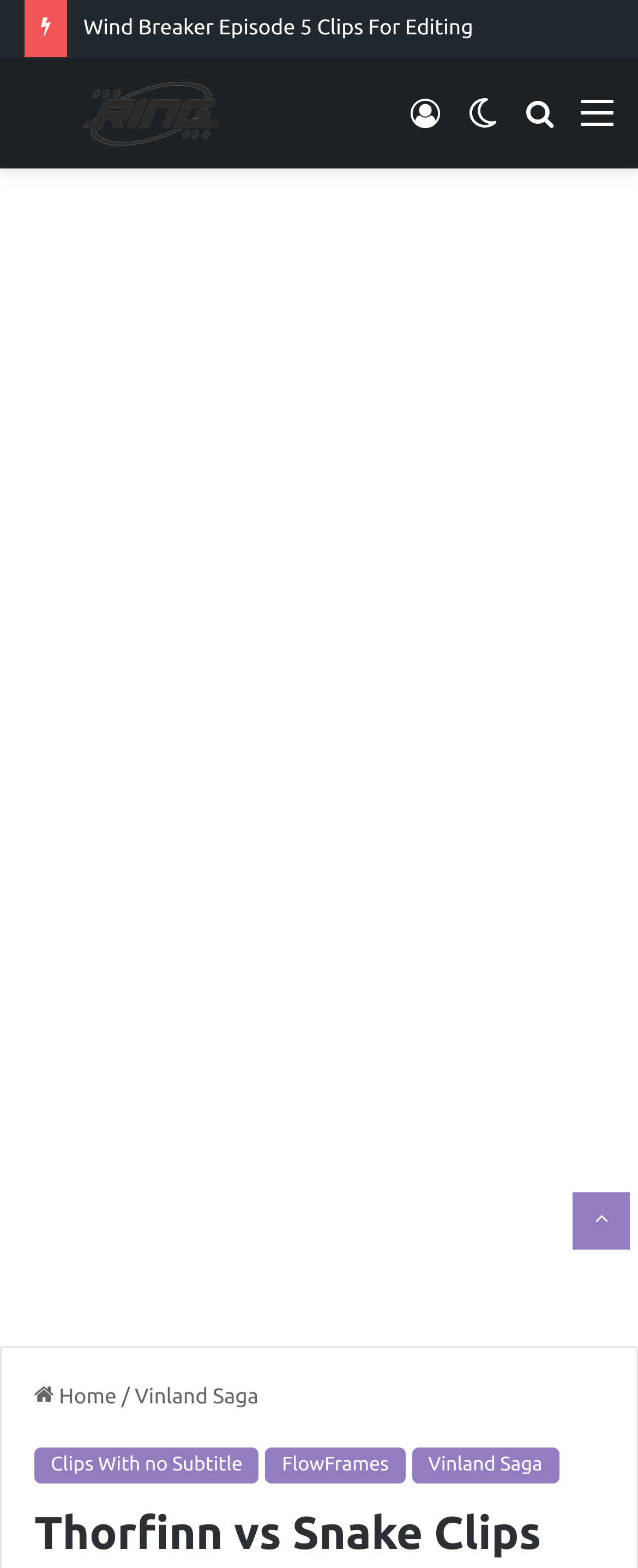Indicate the bounding box coordinates of the element that needs to be clicked to satisfy the following instruction: "Explore Fursuit category". The coordinates should be four float numbers between 0 and 1, i.e., [left, top, right, bottom].

None